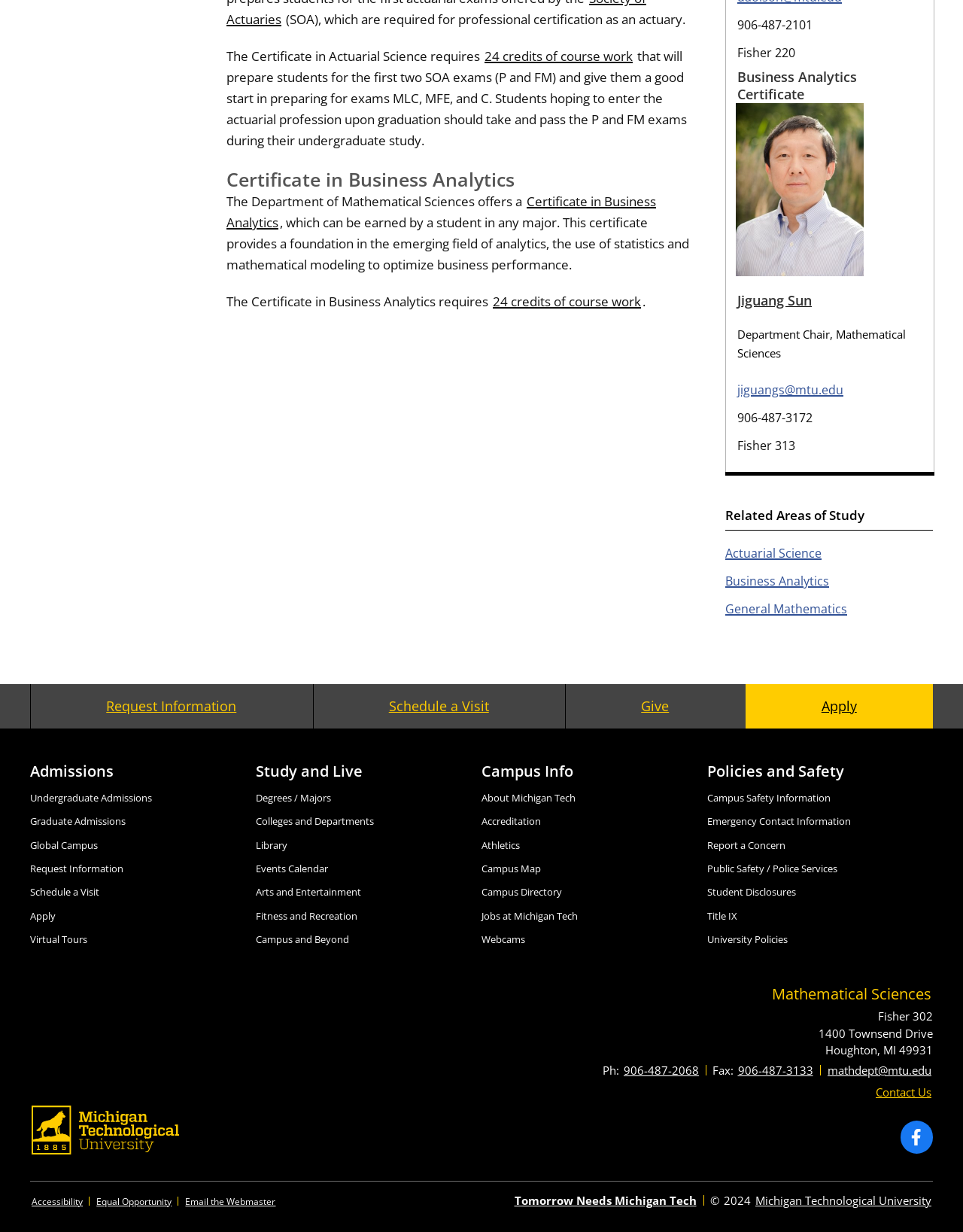What is the address of the Mathematical Sciences department?
Please respond to the question with a detailed and well-explained answer.

I located the static text 'Fisher 302' under the heading 'Mathematical Sciences', which indicates the address of the department.